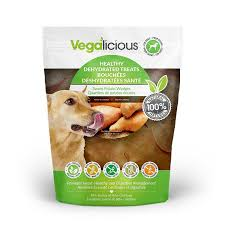Describe the image thoroughly.

The image features a bag of "Vegalicious Healthy Sweet Potato Wedges," a type of dehydrated dog treat designed to be a nutritious snack for pets. The packaging prominently displays the Vegalicious brand name and includes a visual of a happy dog enjoying the treats, emphasizing the product's appeal to pet owners. The bag is designed with vibrant colors, showcasing a green bottom section, indicating the healthy and natural ingredients within. Key benefits highlighted on the package include that the treats are made with 100% real fruit and vegetables, contain no added sugars or preservatives, and are vegan. This product offers a wholesome way to treat dogs, celebrating their natural dietary needs and enhancing their overall health.